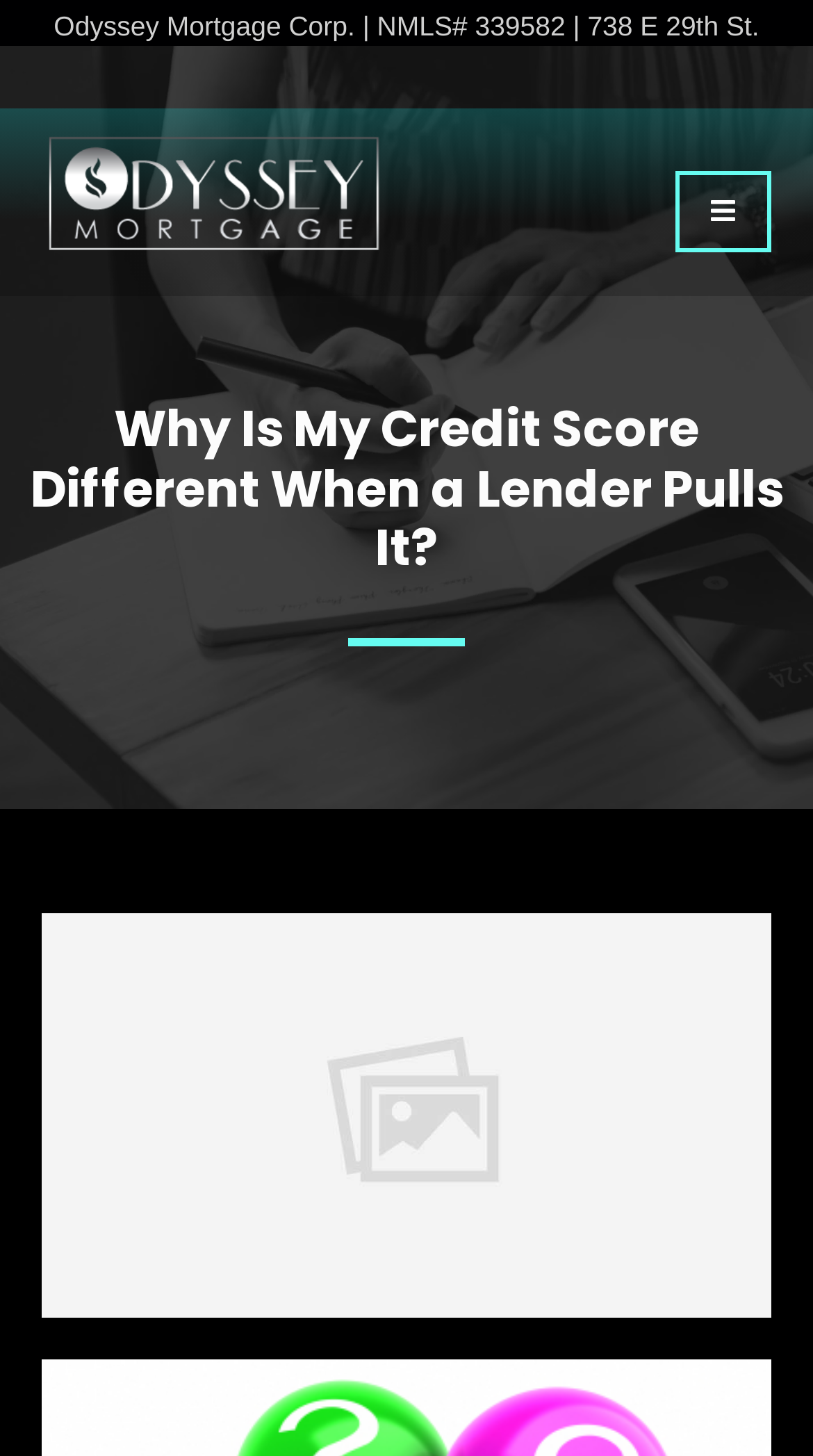What is the purpose of the button on the top right?
Based on the image, give a concise answer in the form of a single word or short phrase.

Unknown